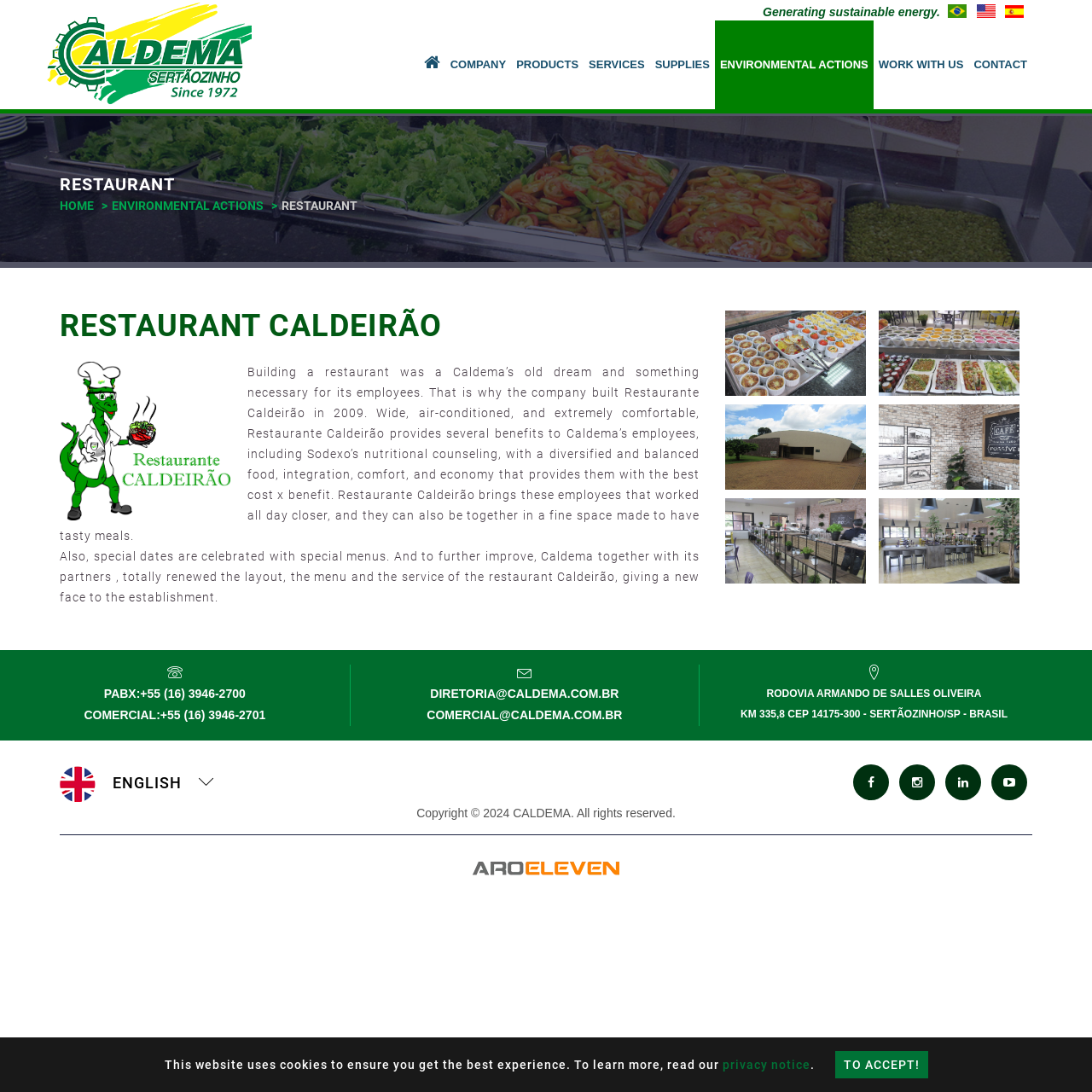Locate the bounding box coordinates of the clickable region to complete the following instruction: "visit the SchoonerFame.com website."

None